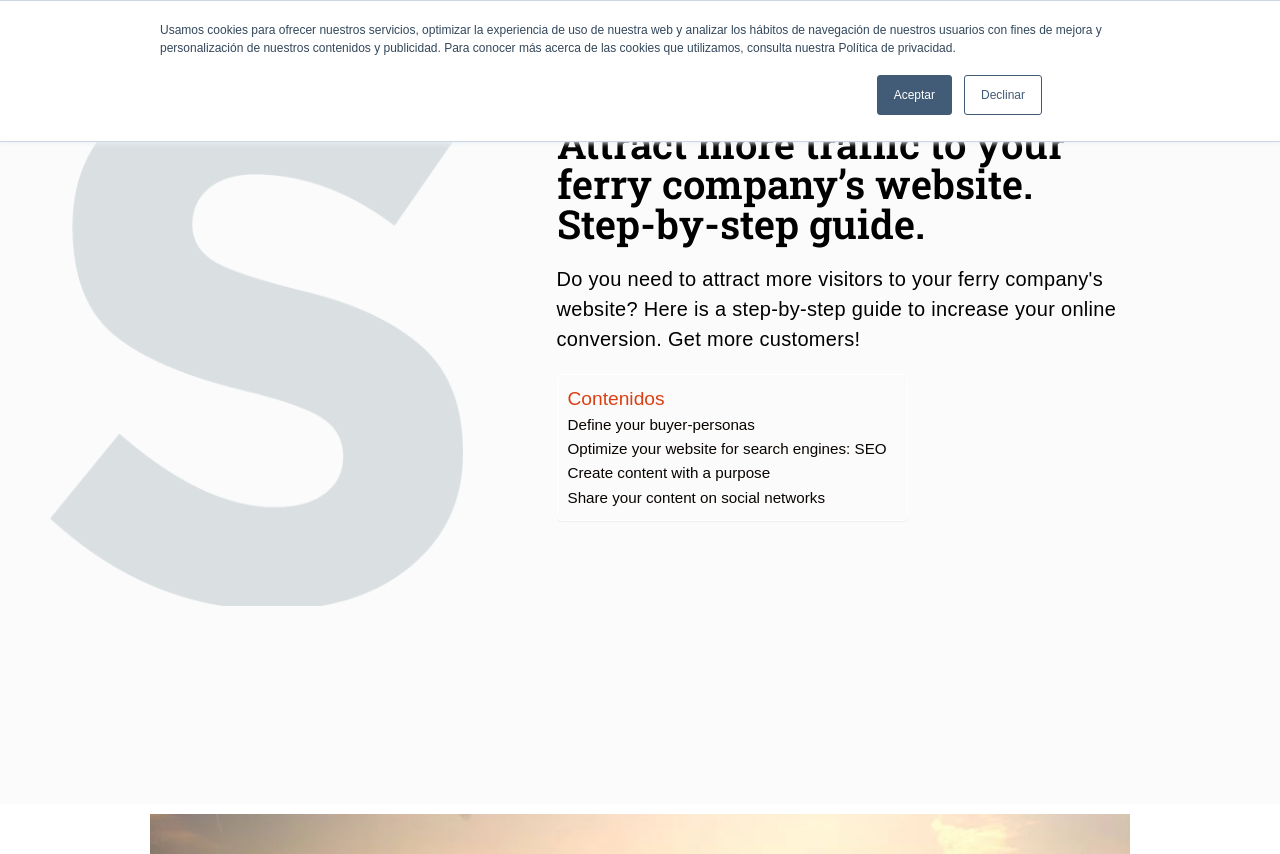Use a single word or phrase to answer the question: Is there a search function on the website?

Yes